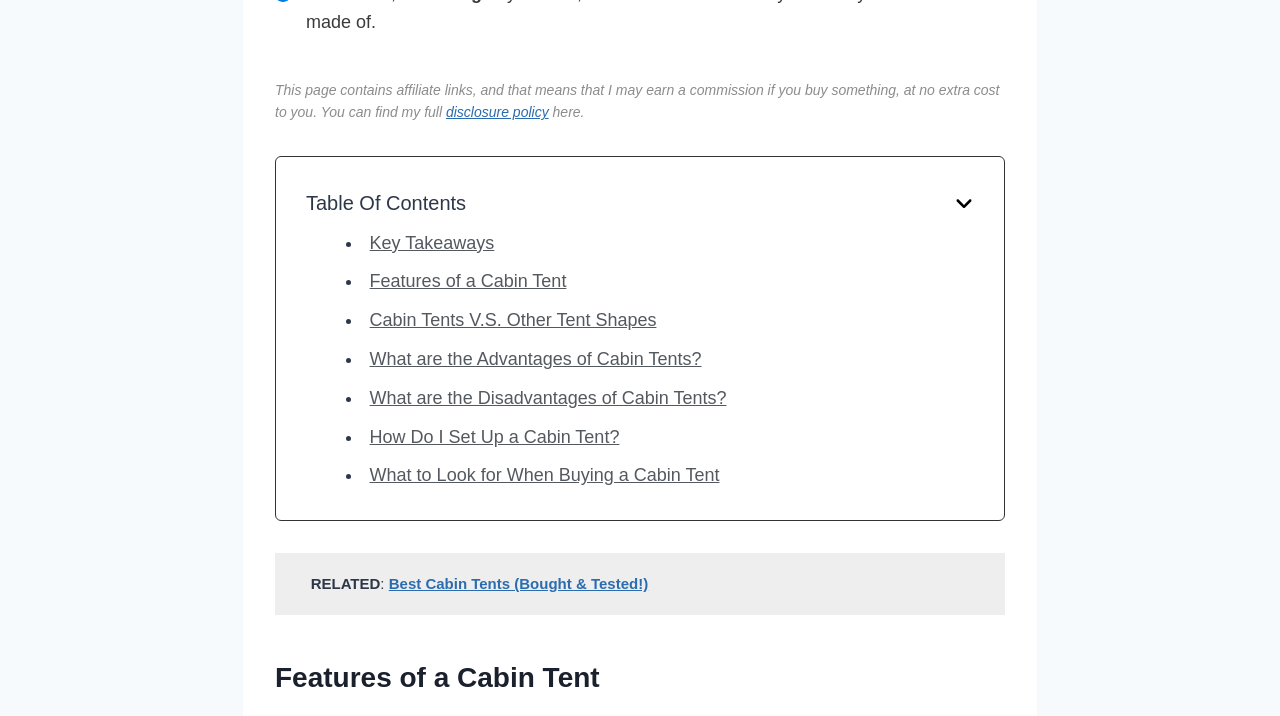Refer to the image and provide a thorough answer to this question:
What is the title of the first section on the page?

The title of the first section on the page is 'Features of a Cabin Tent', which is a heading that indicates the start of a new section on the page.